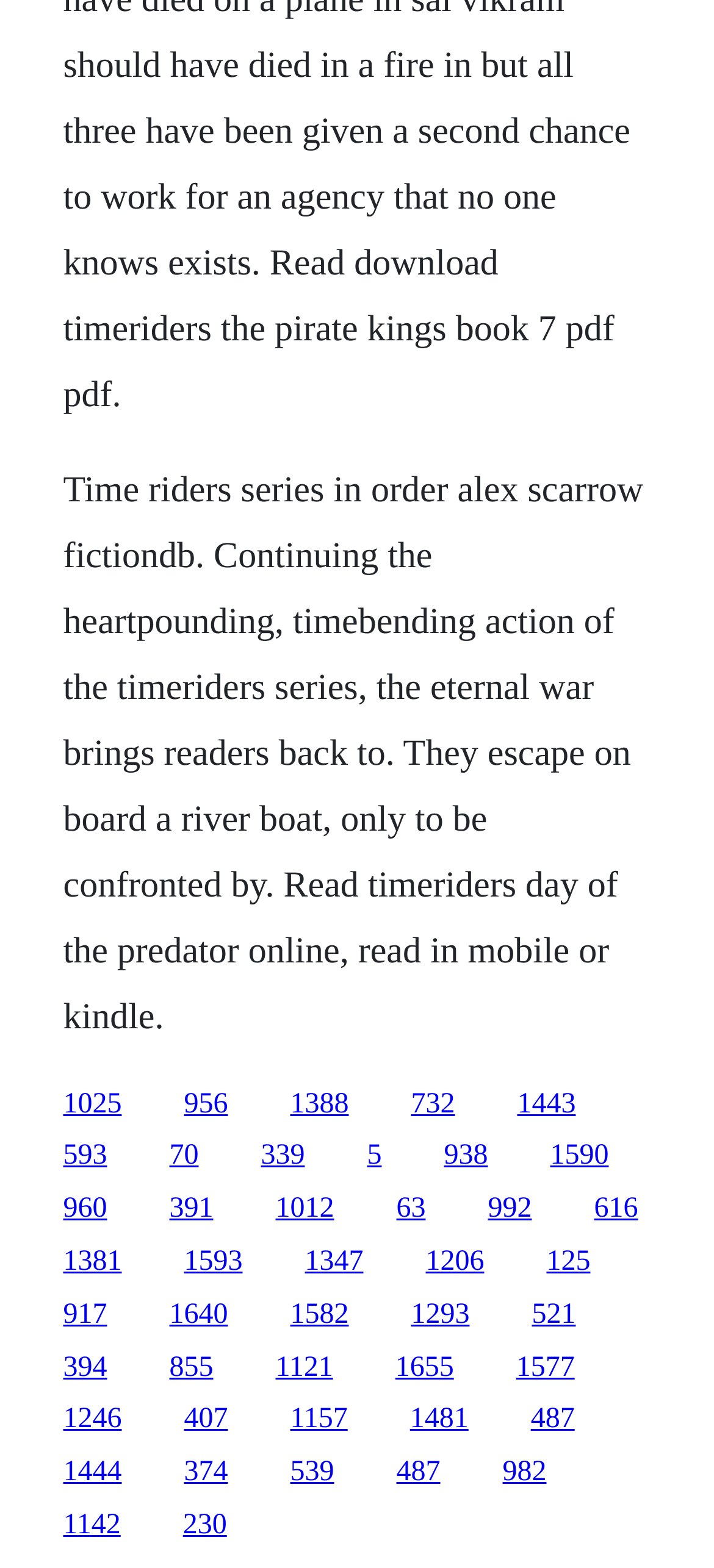Determine the bounding box coordinates of the area to click in order to meet this instruction: "Read Timeriders Day of the Predator online".

[0.088, 0.299, 0.901, 0.661]